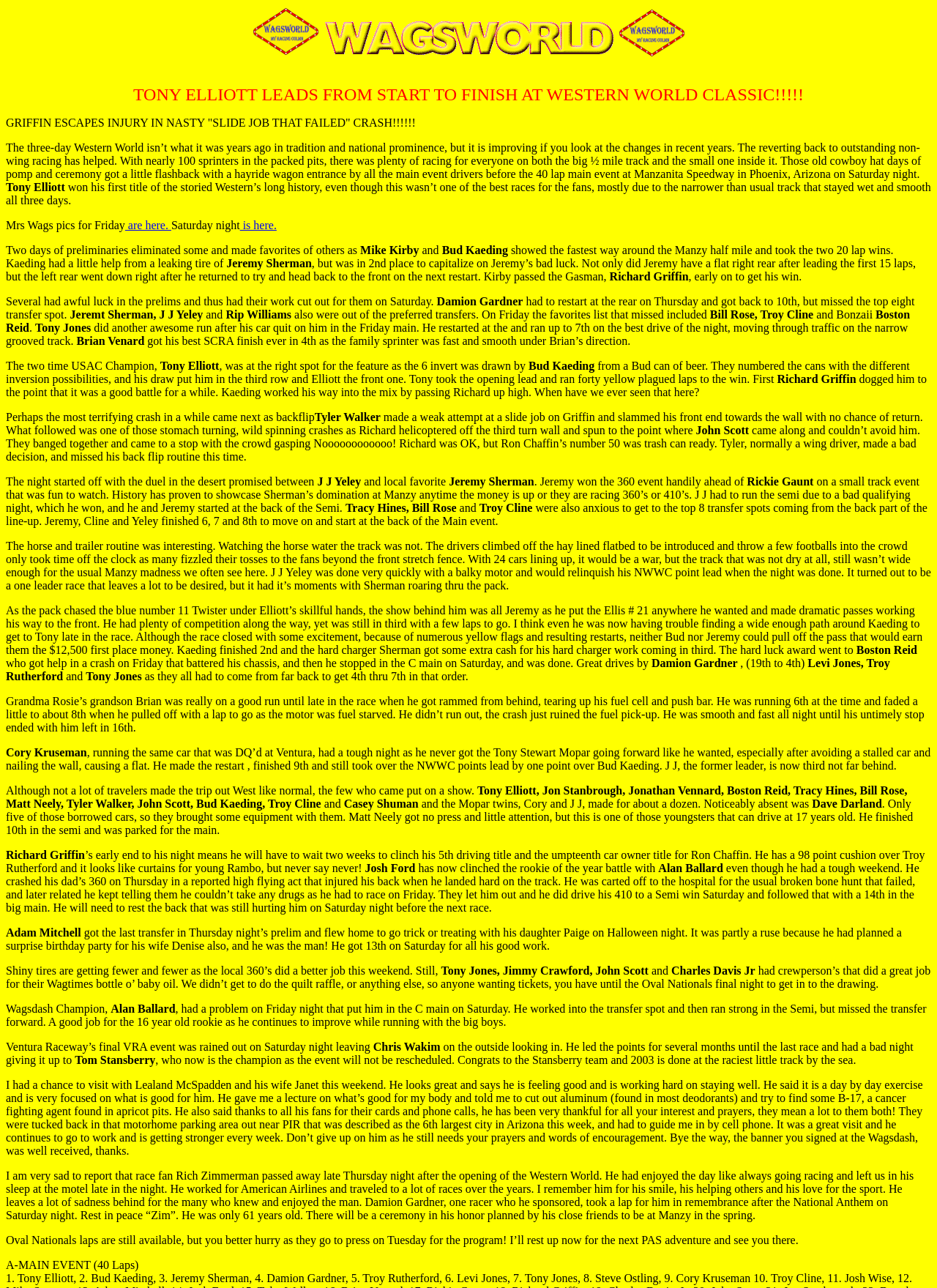Using the information from the screenshot, answer the following question thoroughly:
How many sprinters were in the packed pits?

I found the answer by reading the text content of the webpage, specifically the sentence 'With nearly 100 sprinters in the packed pits, there was plenty of racing for everyone on both the big ½ mile track and the small one inside it.' which indicates that there were nearly 100 sprinters in the packed pits.